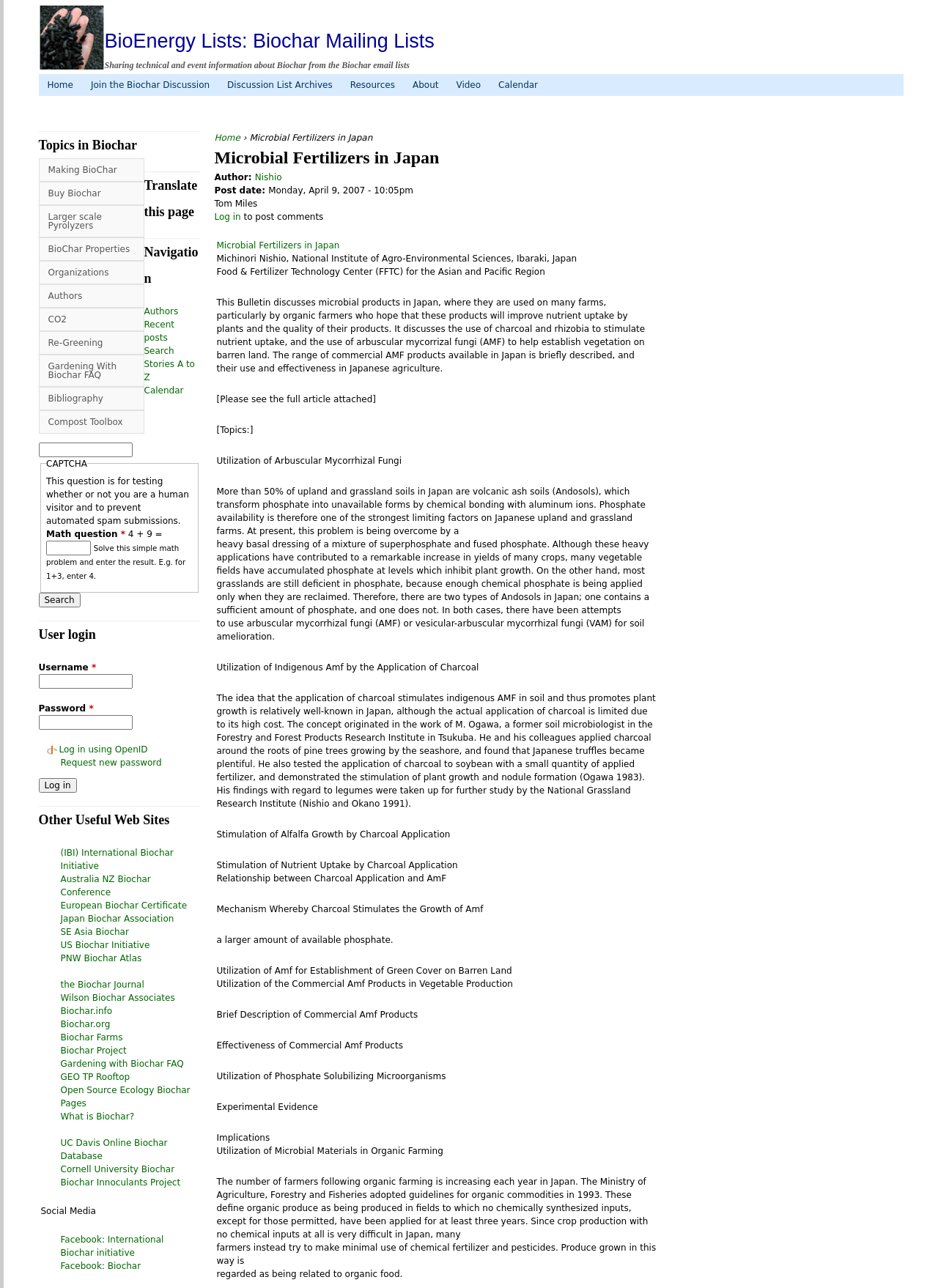What is the topic of the article?
Examine the image closely and answer the question with as much detail as possible.

The topic of the article is 'Microbial products in Japan' which can be inferred from the text 'This Bulletin discusses microbial products in Japan, where they are used on many farms, particularly by organic farmers who hope that these products will improve nutrient uptake by plants and the quality of their products.' with bounding box coordinates [0.231, 0.231, 0.688, 0.29].